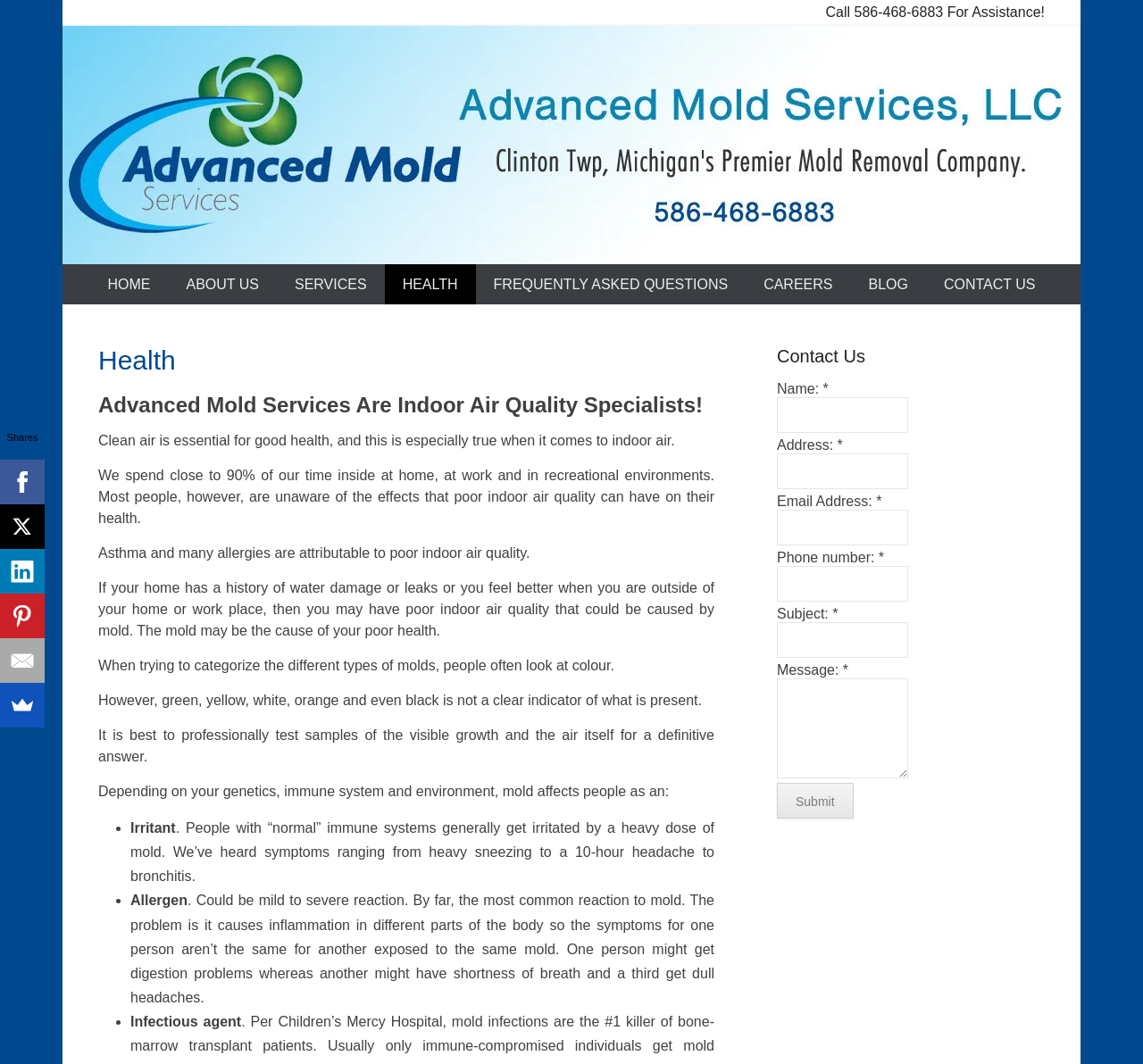Identify the bounding box coordinates of the clickable section necessary to follow the following instruction: "Click the 'HOME' link". The coordinates should be presented as four float numbers from 0 to 1, i.e., [left, top, right, bottom].

[0.079, 0.248, 0.147, 0.286]